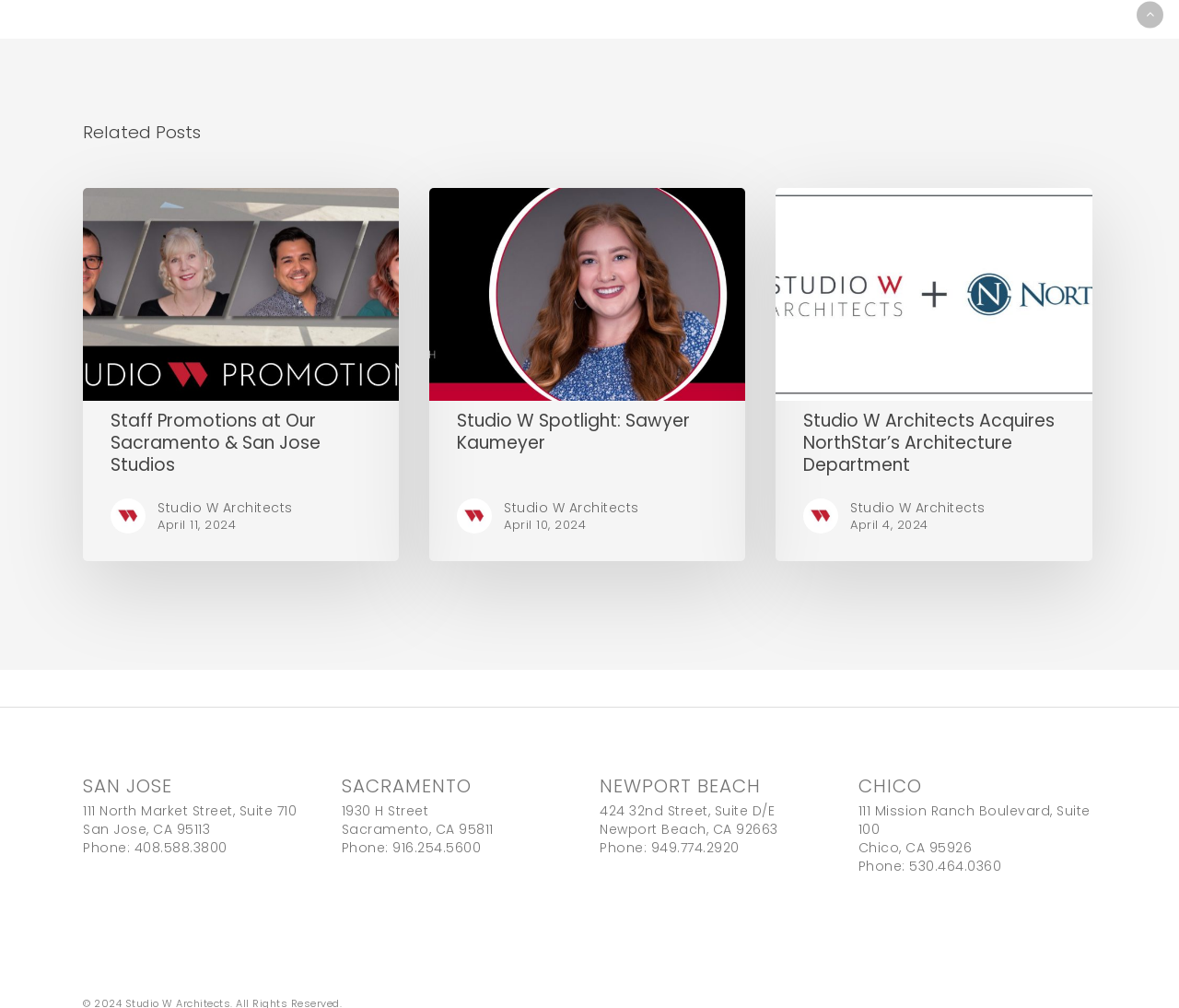What is the title of the first related post?
Based on the image, provide your answer in one word or phrase.

Staff Promotions